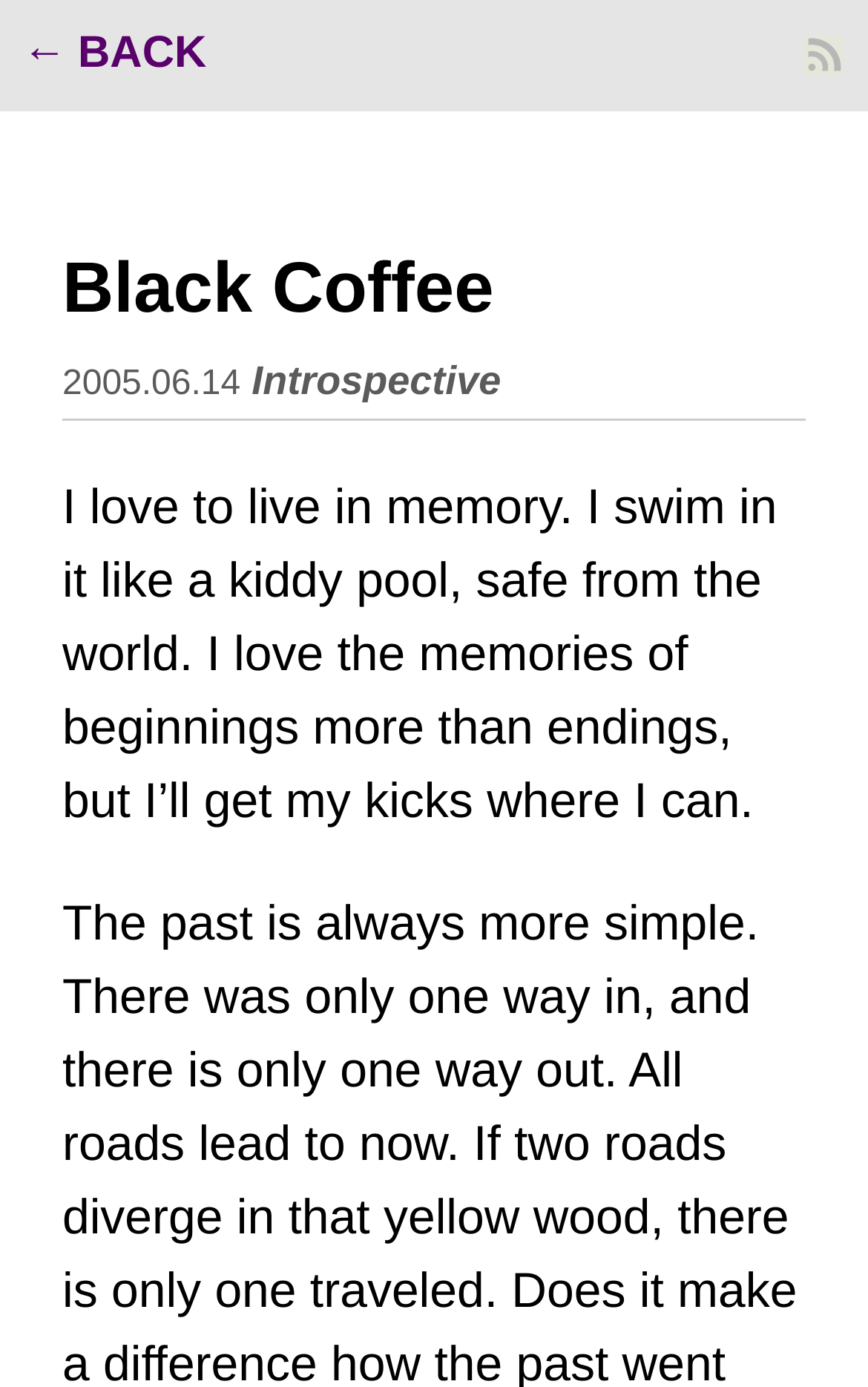Provide a brief response to the question using a single word or phrase: 
What is the position of the 'Feed' link?

Top right